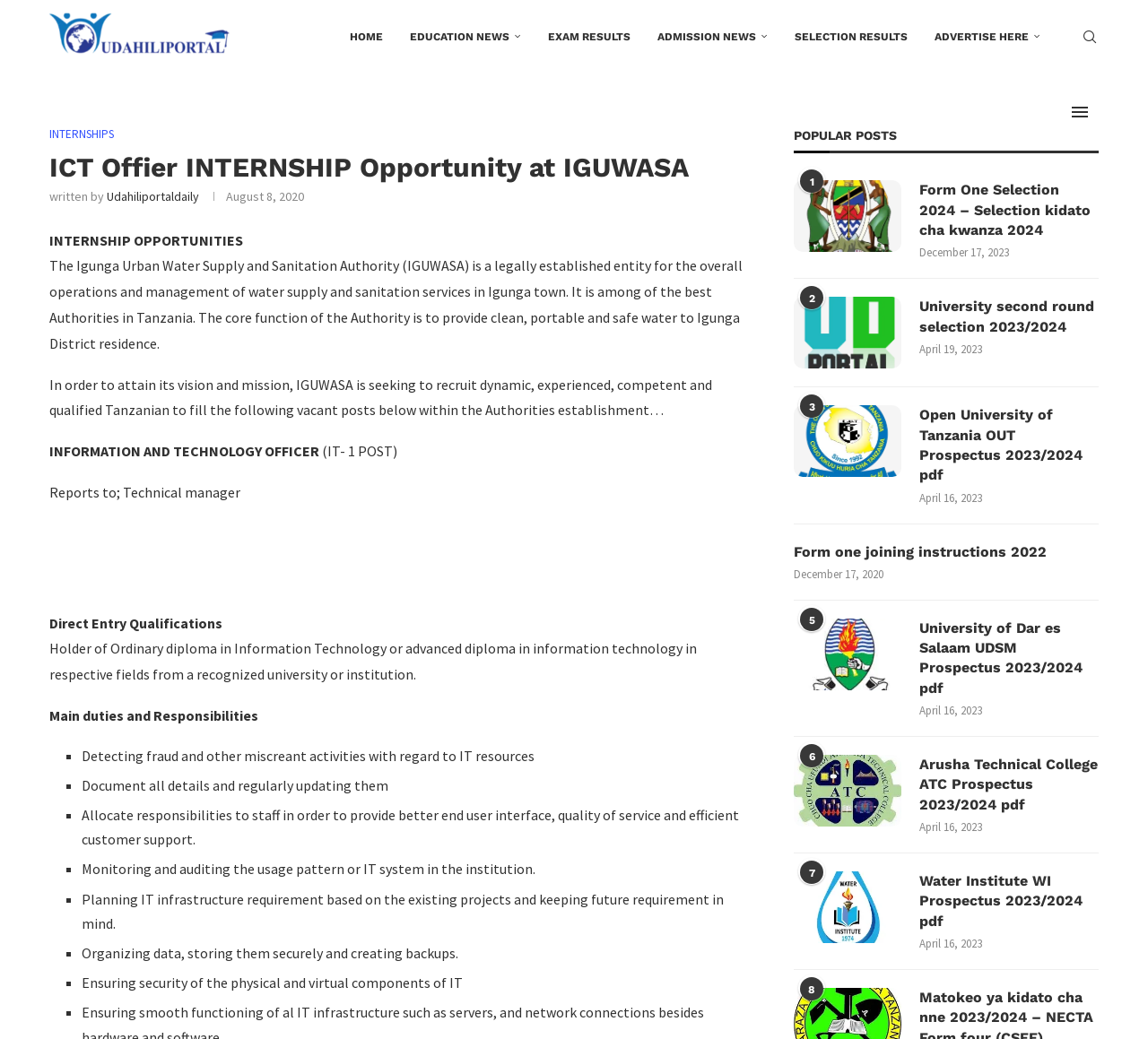Please find the bounding box coordinates in the format (top-left x, top-left y, bottom-right x, bottom-right y) for the given element description. Ensure the coordinates are floating point numbers between 0 and 1. Description: University second round selection 2023/2024

[0.801, 0.286, 0.957, 0.324]